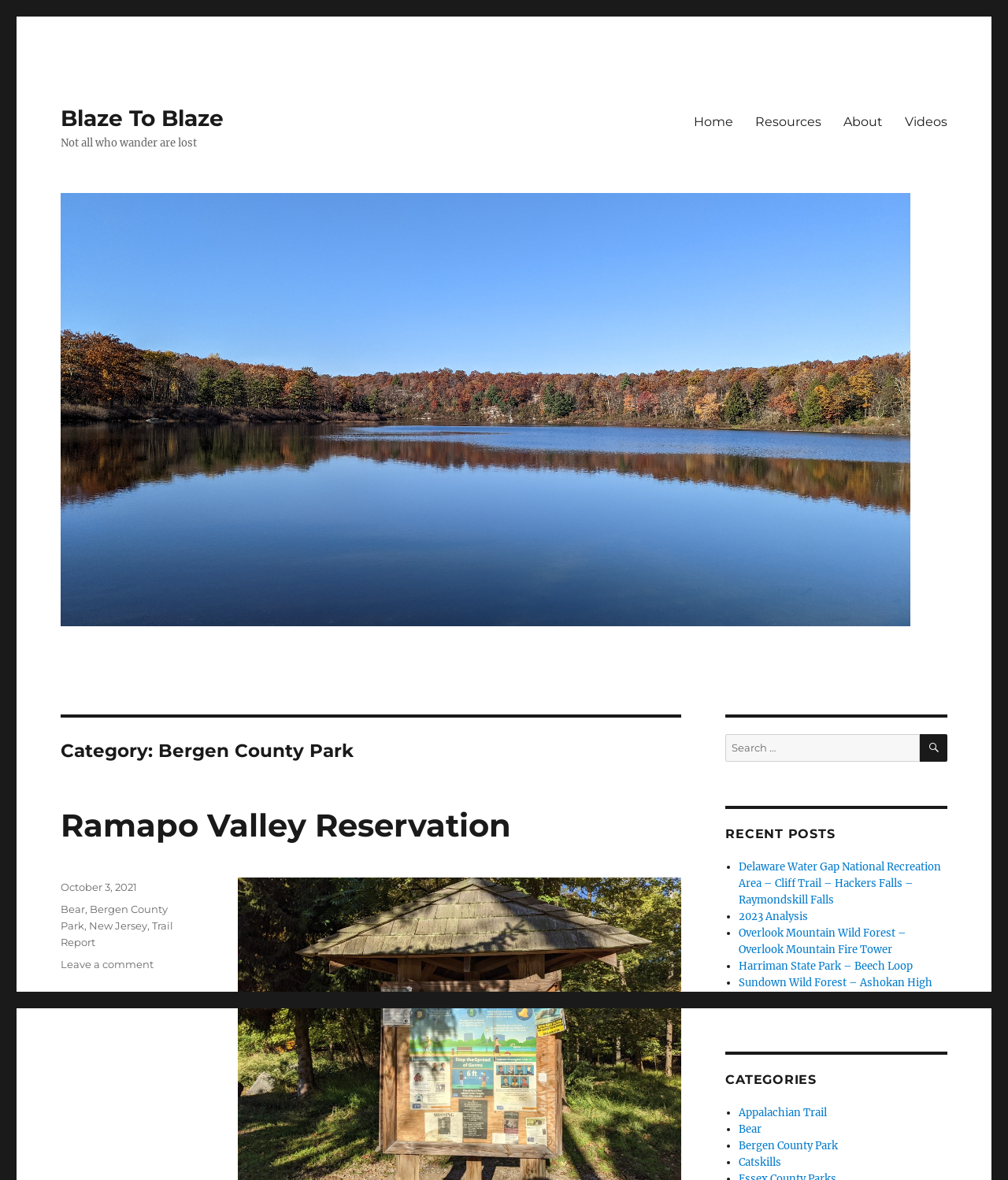Please identify and generate the text content of the webpage's main heading.

Category: Bergen County Park